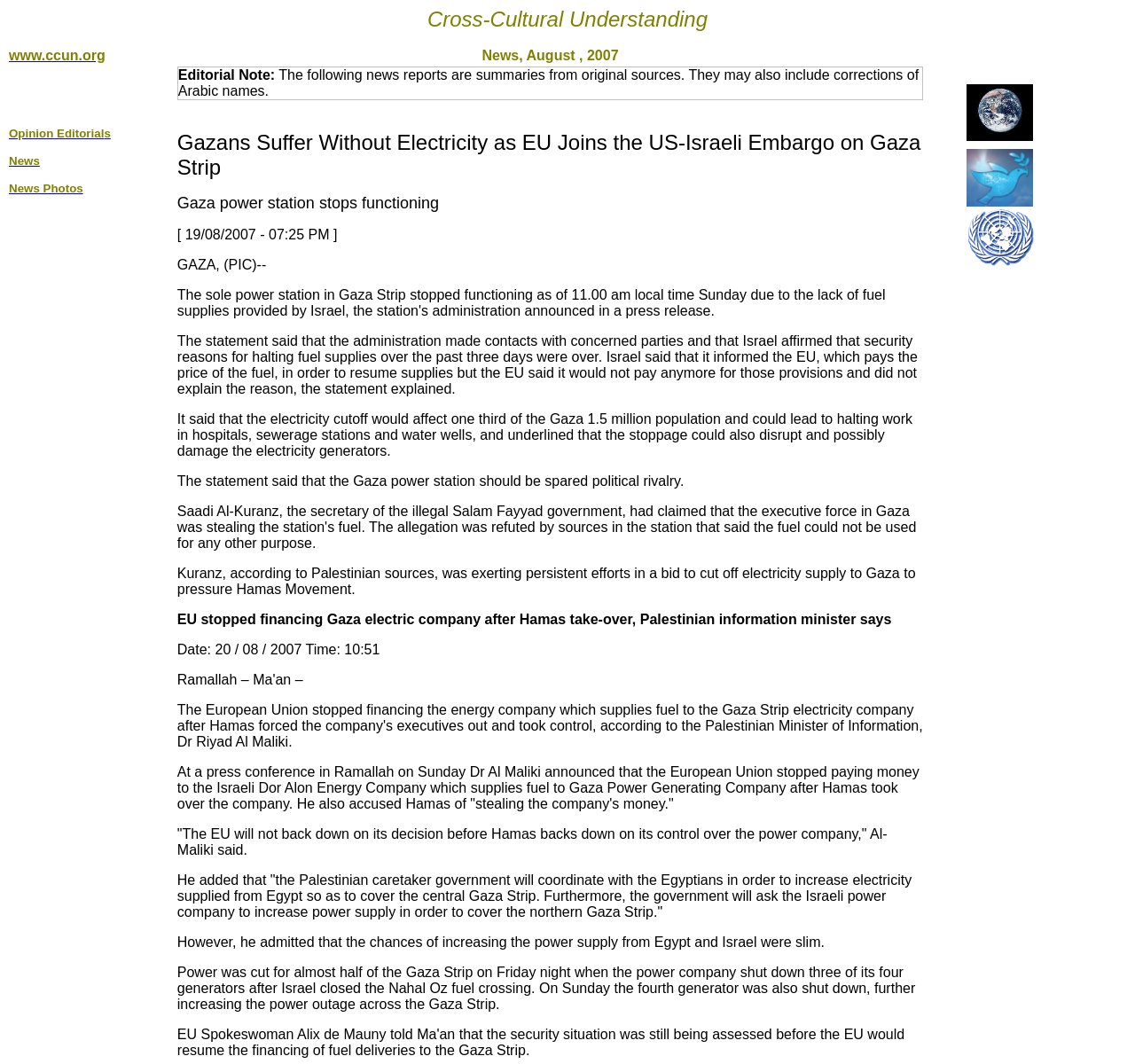What is the name of the Palestinian information minister?
Give a detailed explanation using the information visible in the image.

I found the name of the Palestinian information minister by reading the article, where it mentions Dr. Al-Maliki speaking at a press conference in Ramallah.